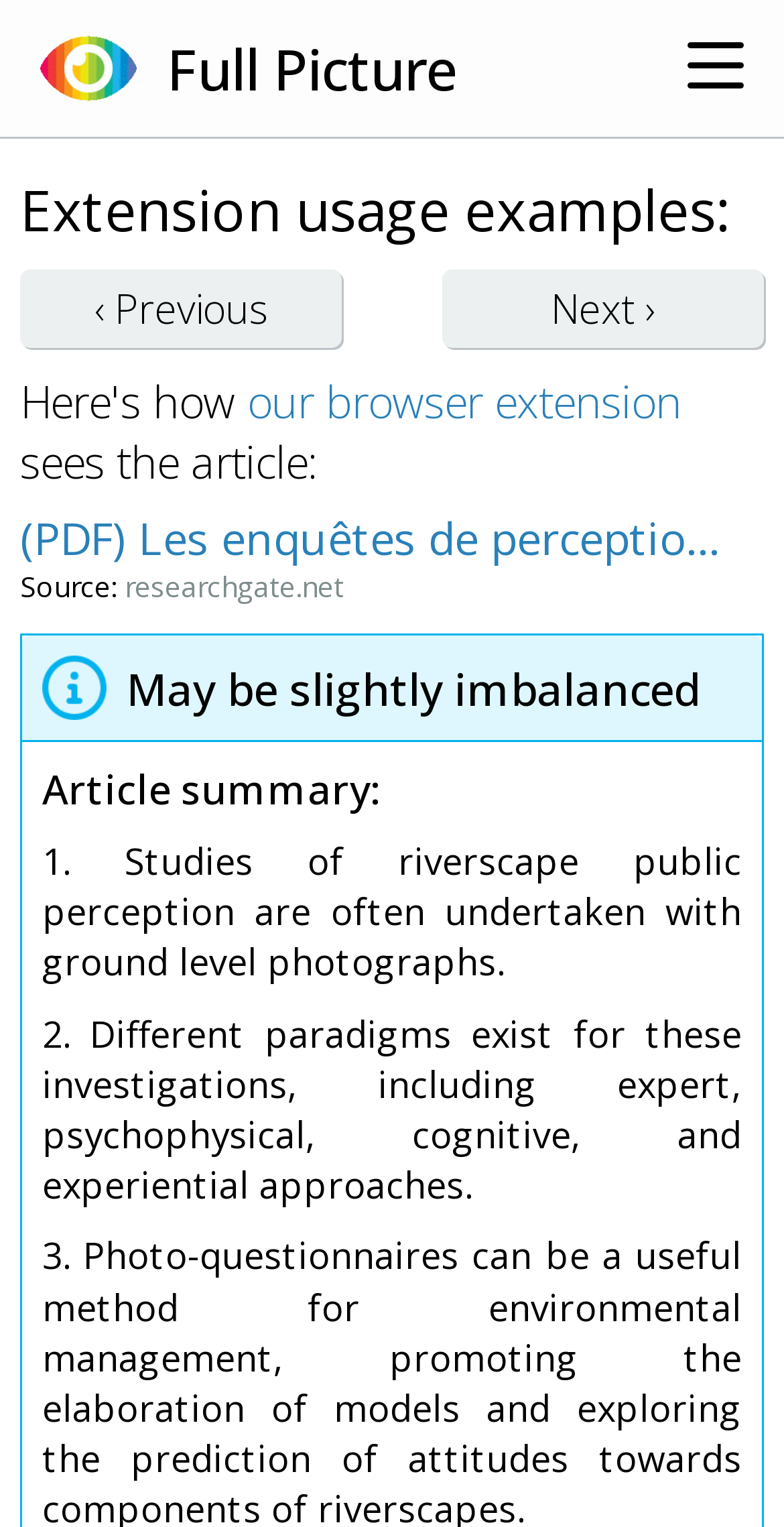What is the topic of the article summary?
Answer the question with a thorough and detailed explanation.

I analyzed the StaticText elements and found the article summary section starting with '1. Studies of riverscape public perception are often undertaken with ground level photographs.' at coordinates [0.054, 0.548, 0.946, 0.646]. This indicates that the topic of the article summary is related to riverscape public perception.